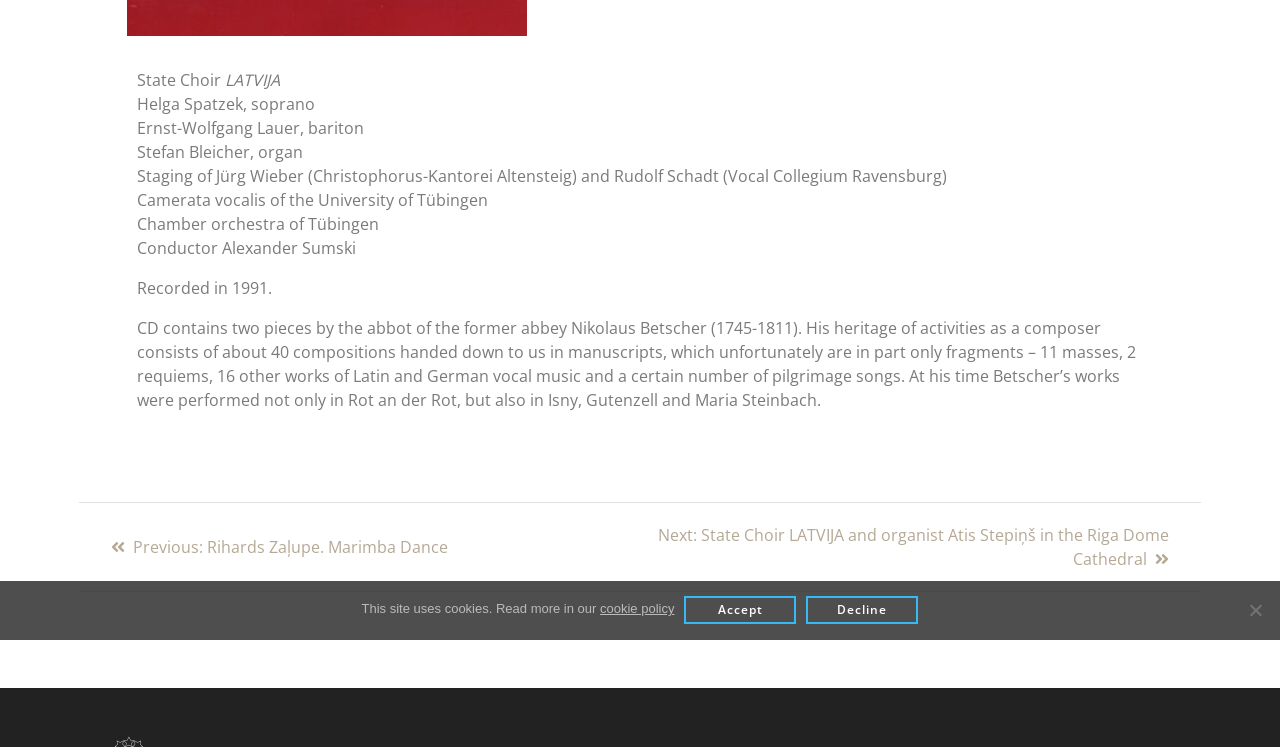Given the element description "Accept" in the screenshot, predict the bounding box coordinates of that UI element.

[0.535, 0.797, 0.622, 0.835]